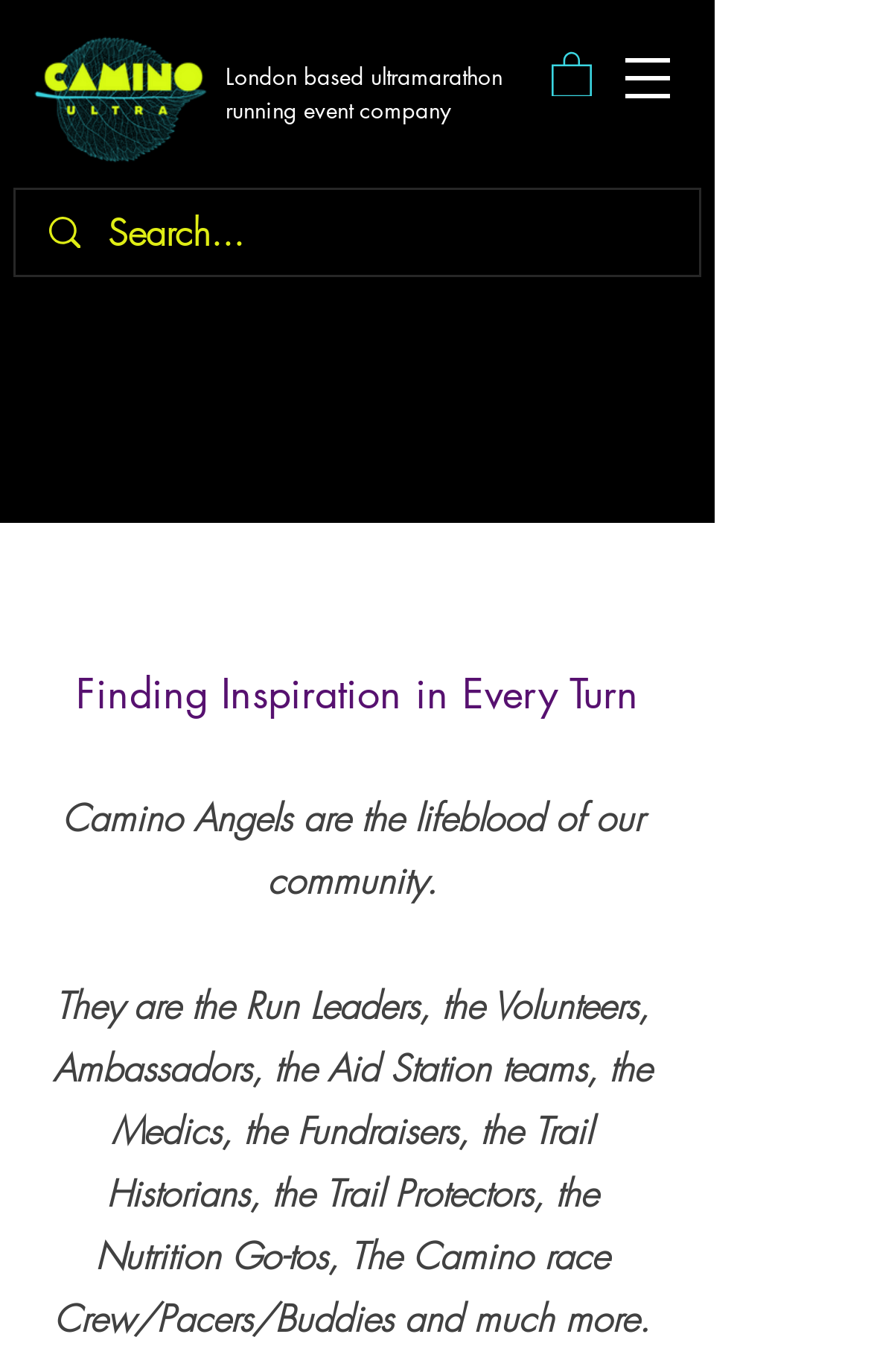Given the following UI element description: "aria-label="Search..." name="q" placeholder="Search..."", find the bounding box coordinates in the webpage screenshot.

[0.124, 0.138, 0.705, 0.201]